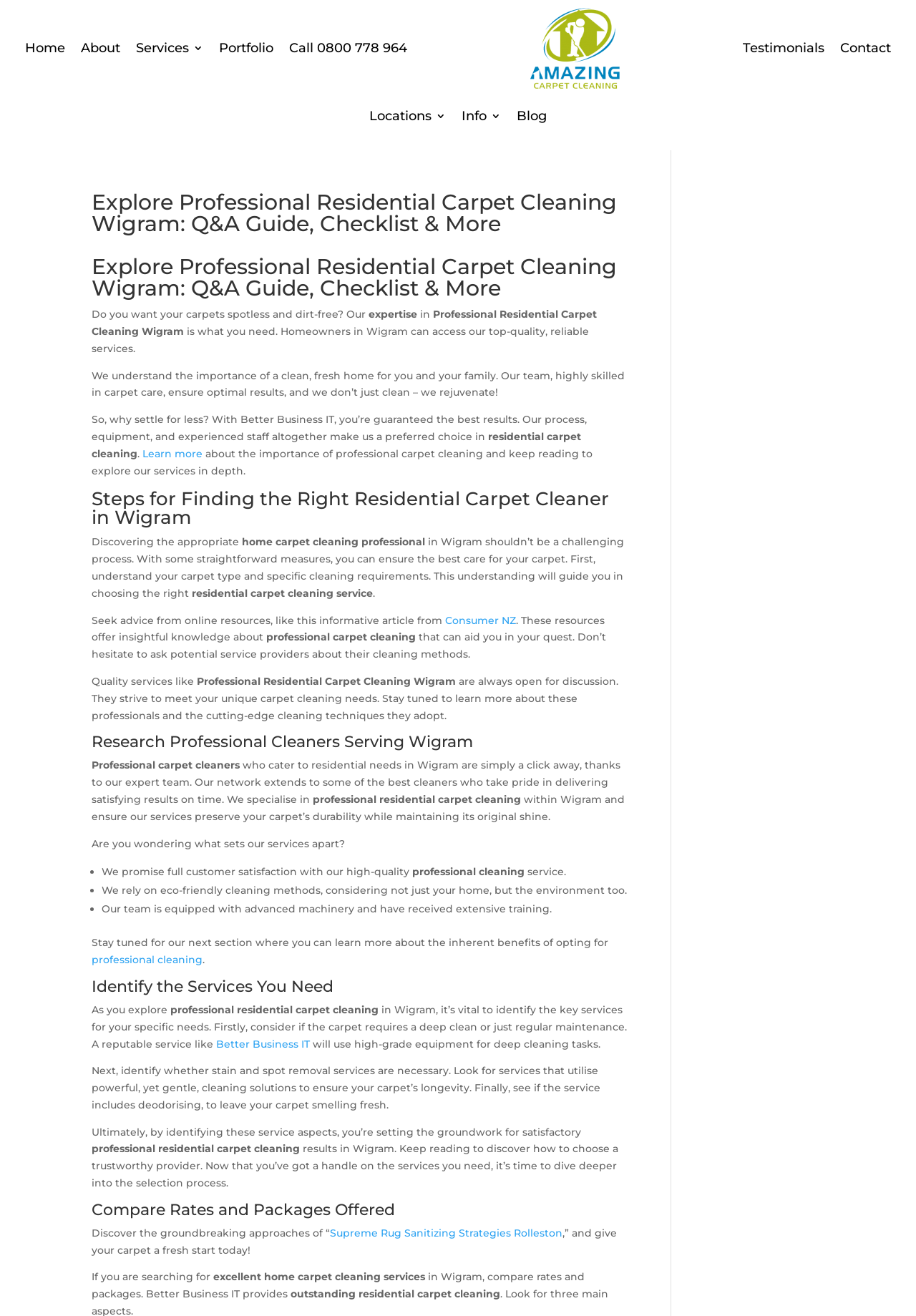Provide a short answer using a single word or phrase for the following question: 
What is the name of the company that provides residential carpet cleaning services?

Better Business IT